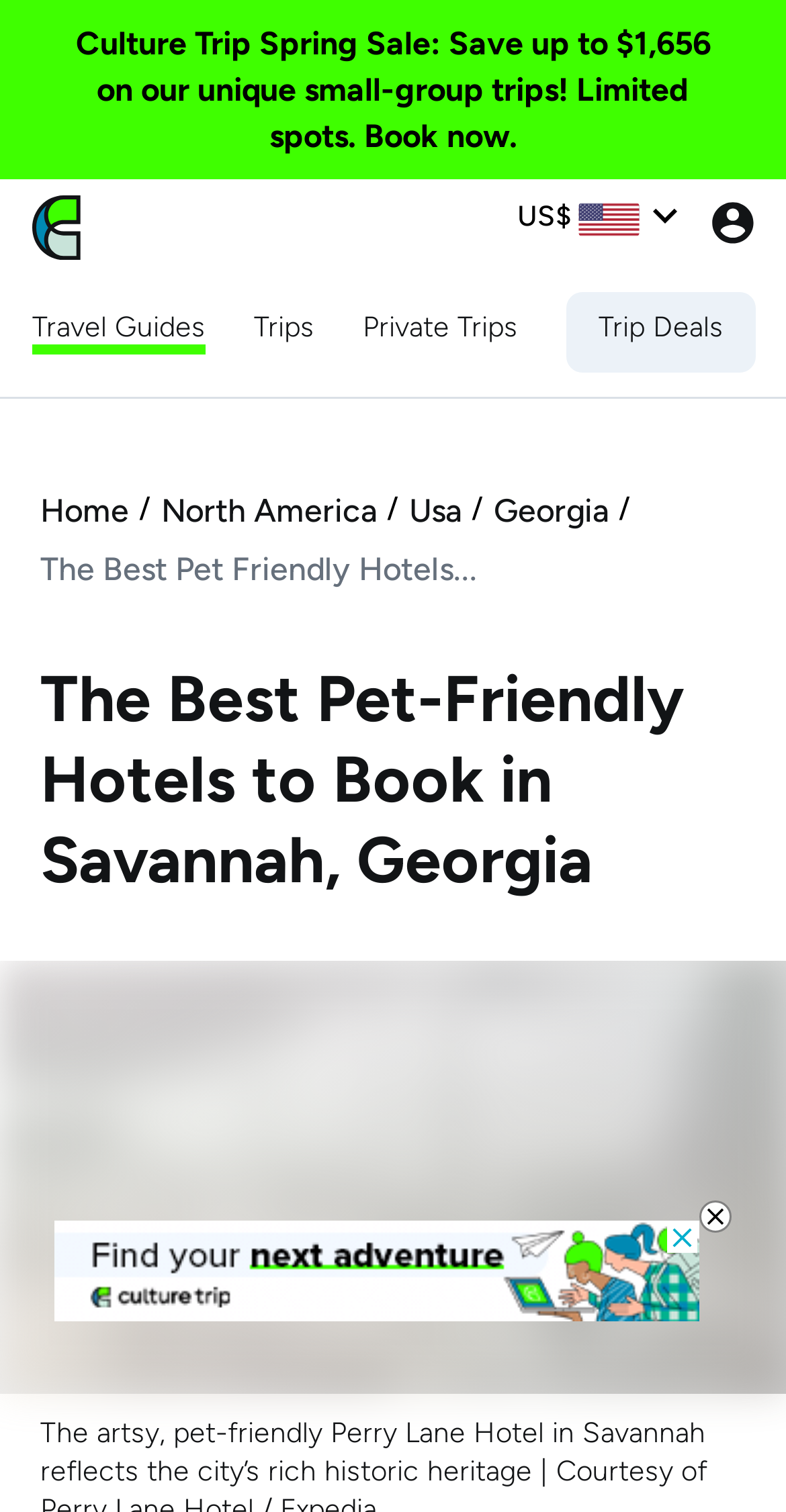Generate the main heading text from the webpage.

The Best Pet-Friendly Hotels to Book in Savannah, Georgia